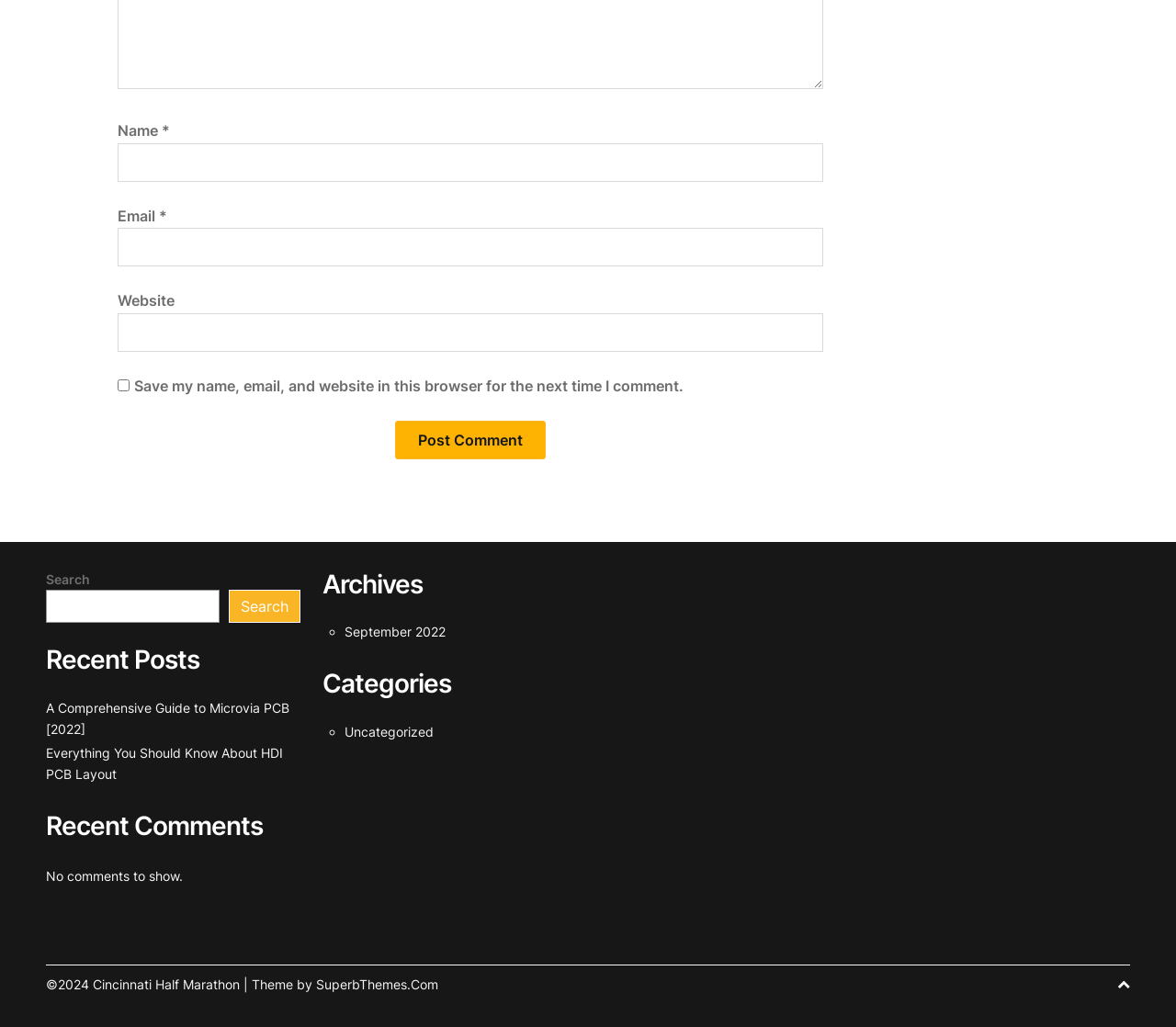Extract the bounding box coordinates of the UI element described: "parent_node: Name * name="author"". Provide the coordinates in the format [left, top, right, bottom] with values ranging from 0 to 1.

[0.1, 0.139, 0.7, 0.177]